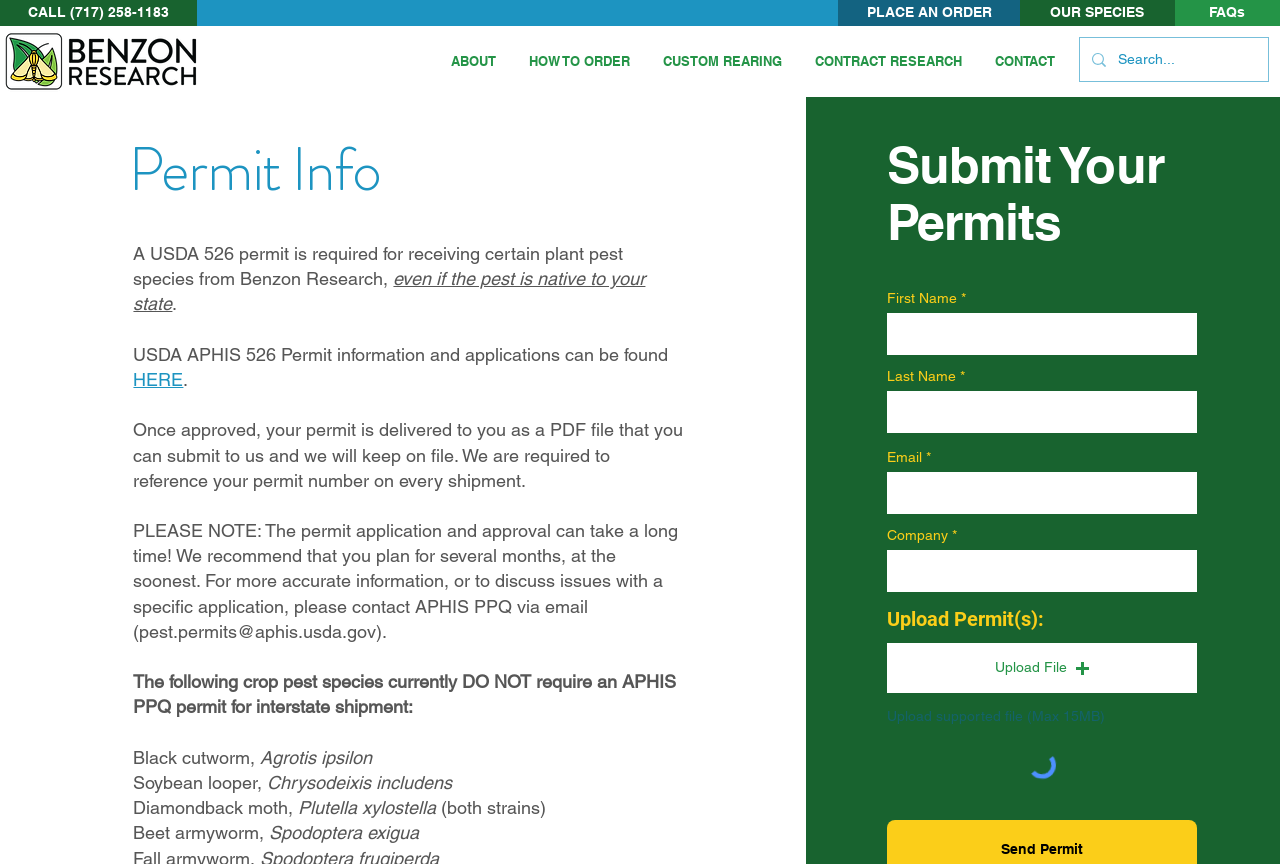Give the bounding box coordinates for the element described by: "Toggle Sidebar Menu".

None